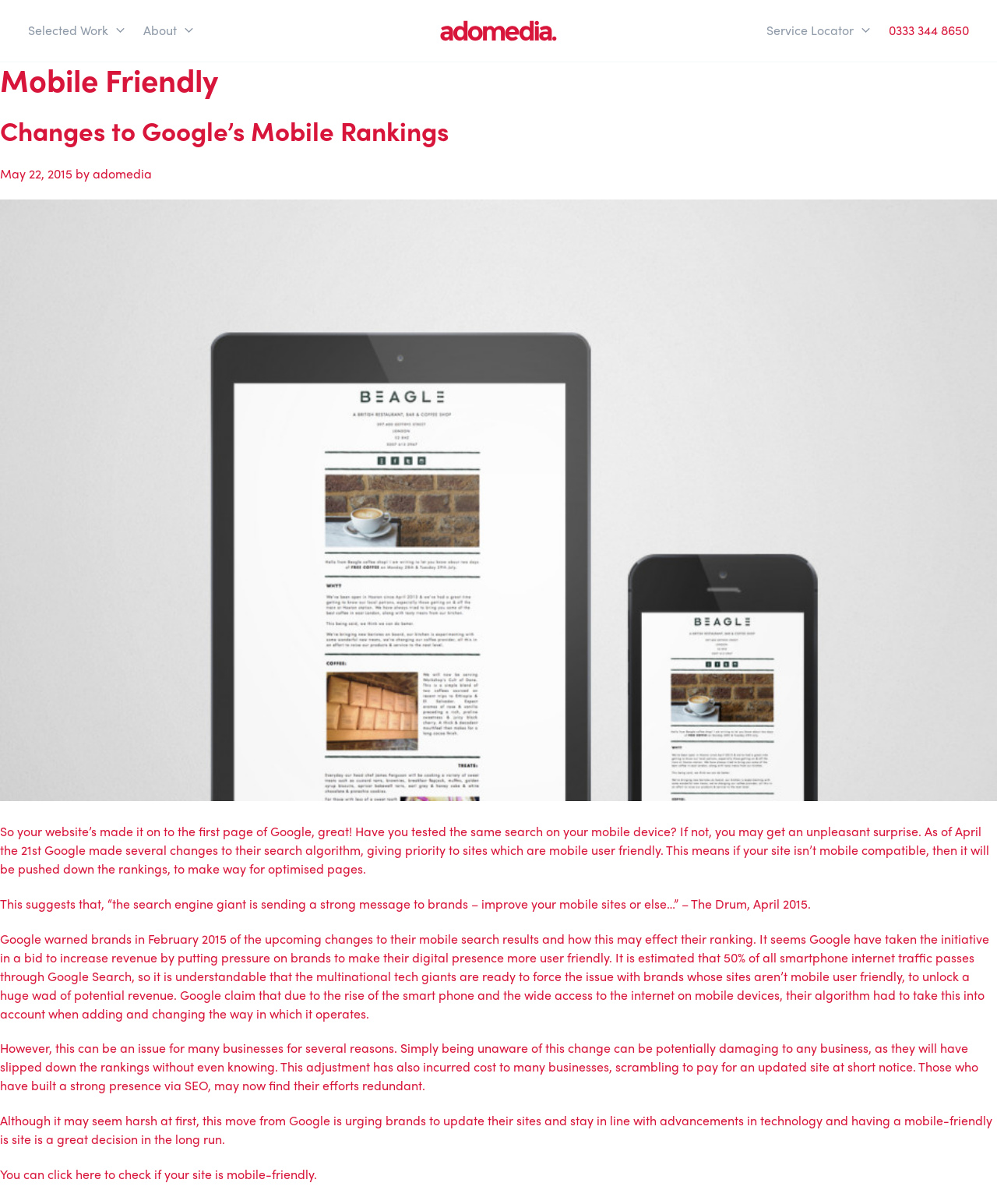Provide your answer to the question using just one word or phrase: What is the phone number displayed on the webpage?

0333 344 8650